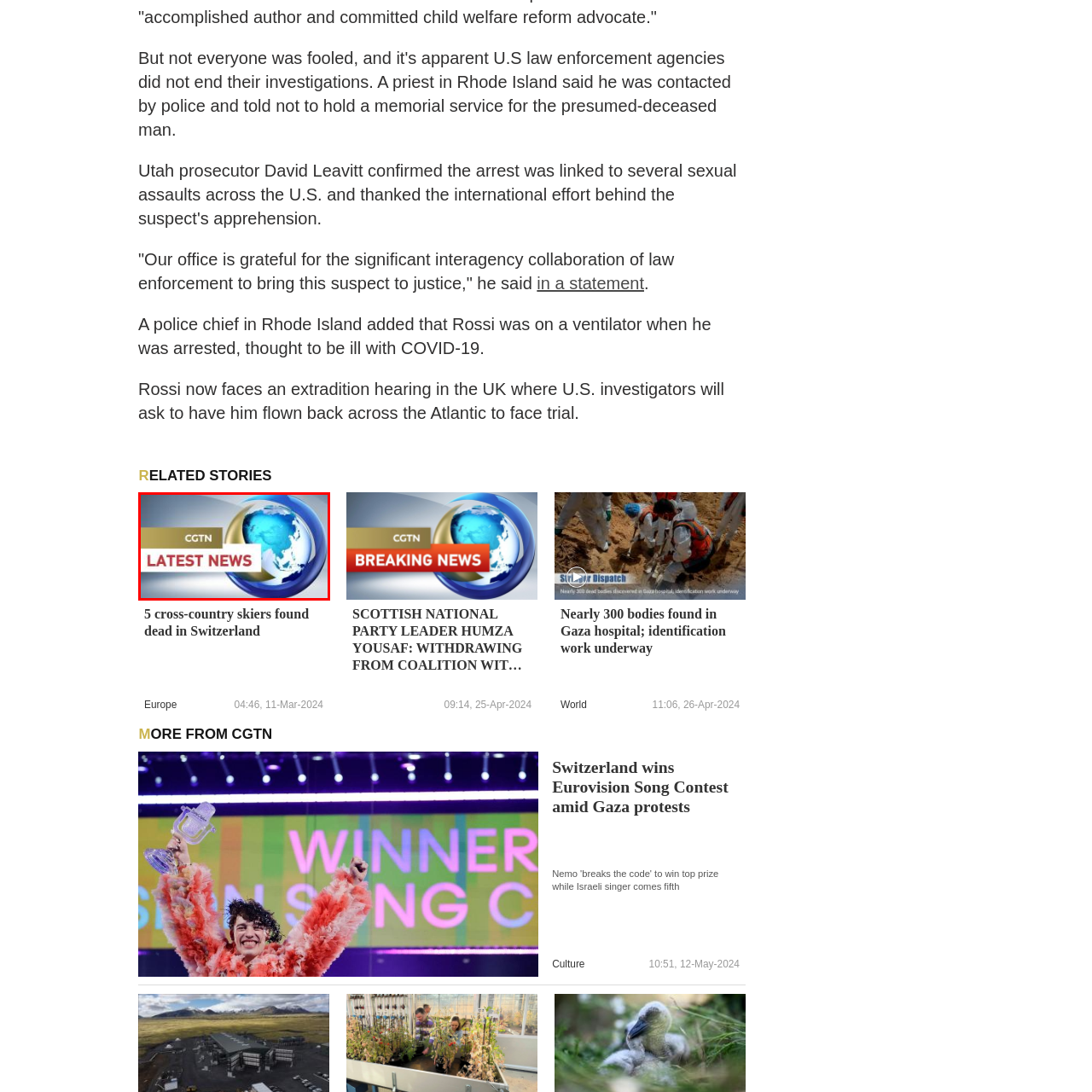View the section of the image outlined in red, What is the color of the 'CGTN' logo? Provide your response in a single word or brief phrase.

Gold